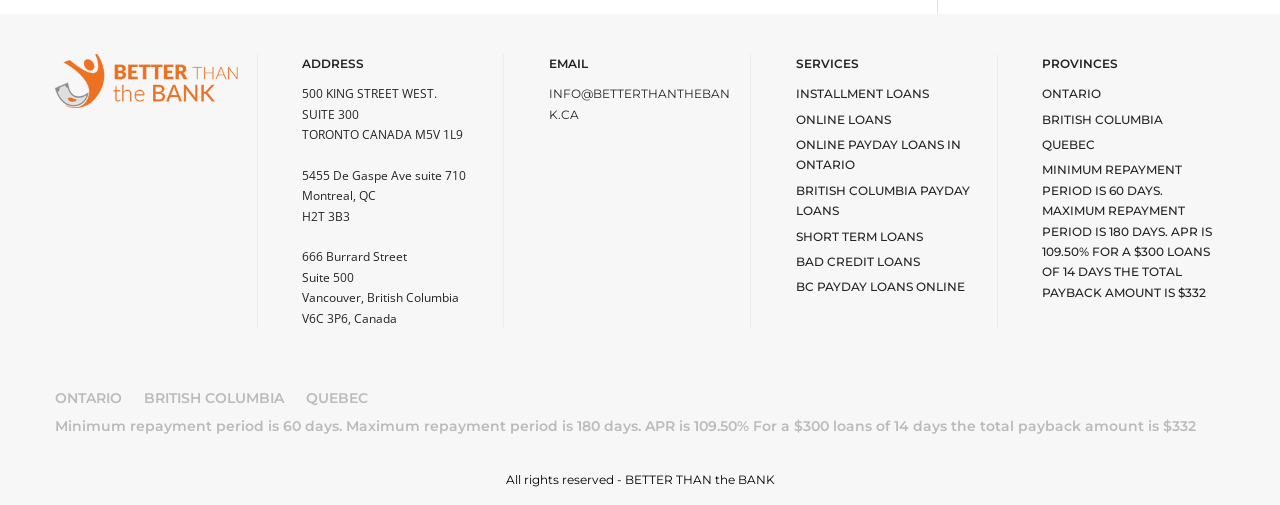Determine the bounding box coordinates of the clickable region to execute the instruction: "Check ADDRESS in TORONTO". The coordinates should be four float numbers between 0 and 1, denoted as [left, top, right, bottom].

[0.236, 0.169, 0.341, 0.203]